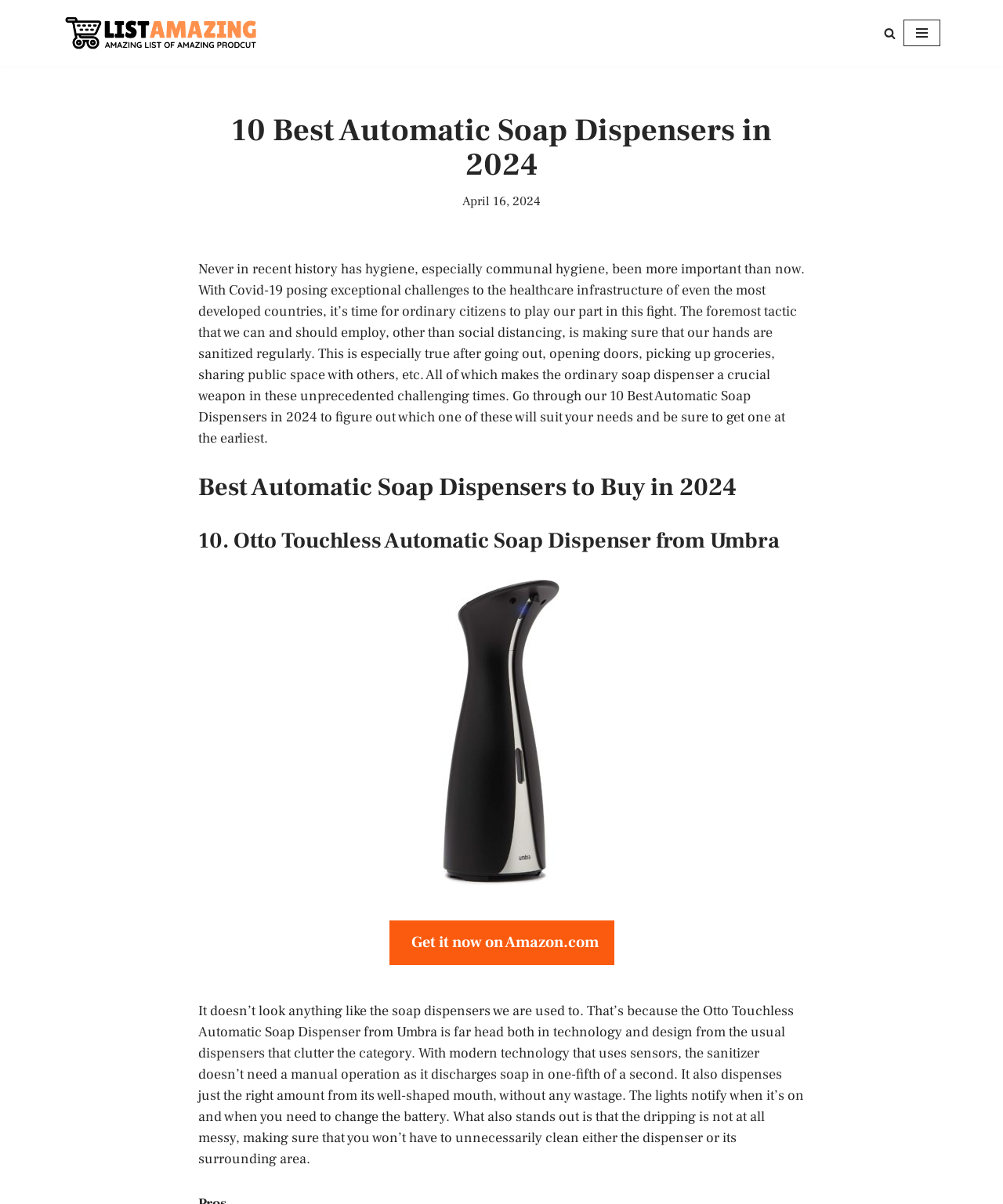Respond to the question below with a single word or phrase:
What is the purpose of the lights on the Otto Touchless Automatic Soap Dispenser?

notify when it’s on and when to change the battery